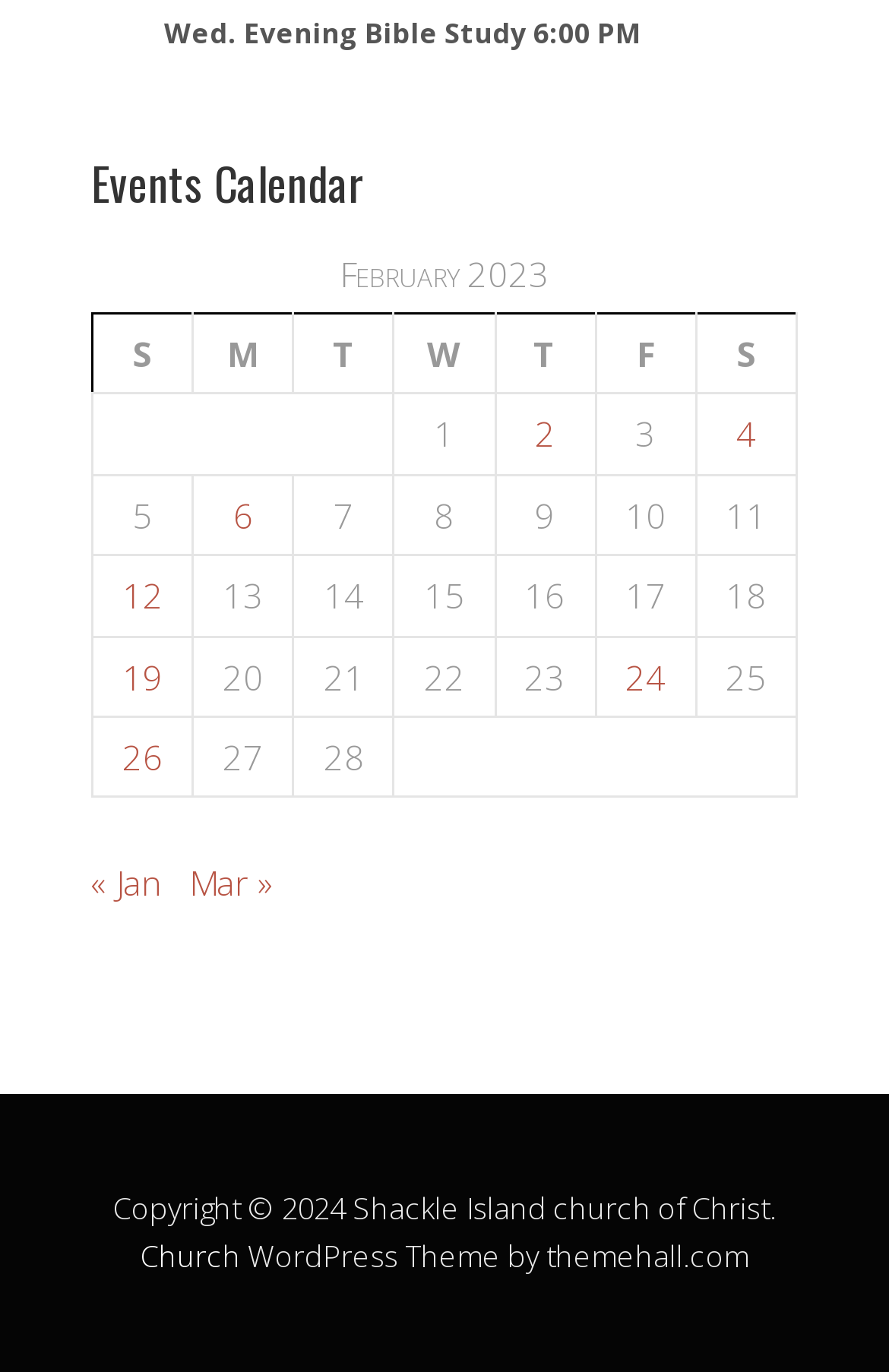Calculate the bounding box coordinates for the UI element based on the following description: "6". Ensure the coordinates are four float numbers between 0 and 1, i.e., [left, top, right, bottom].

[0.262, 0.359, 0.285, 0.392]